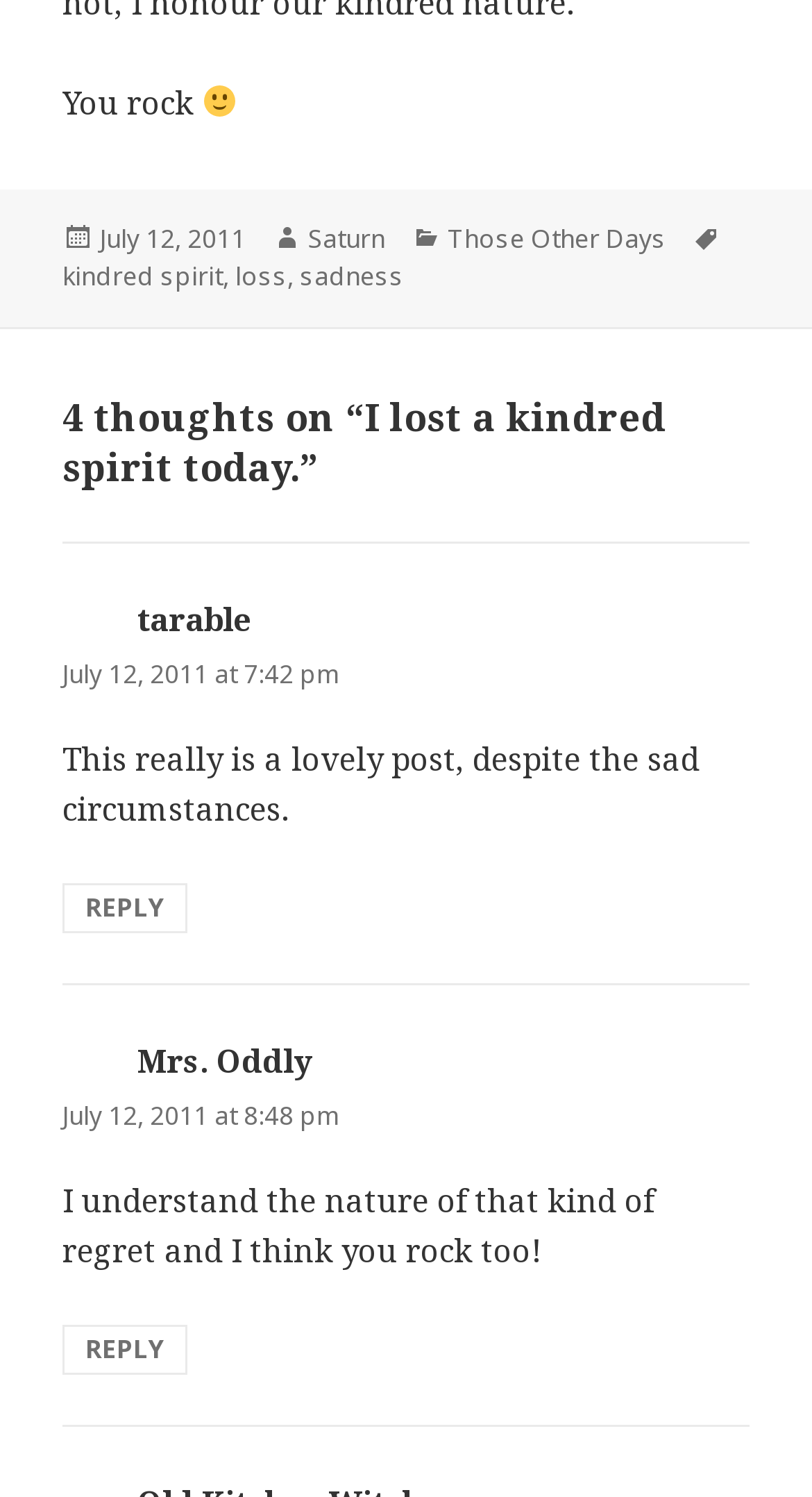What is the author of the post?
Could you give a comprehensive explanation in response to this question?

The author of the post can be found in the footer section, where it says 'Author' followed by a link 'Saturn'.